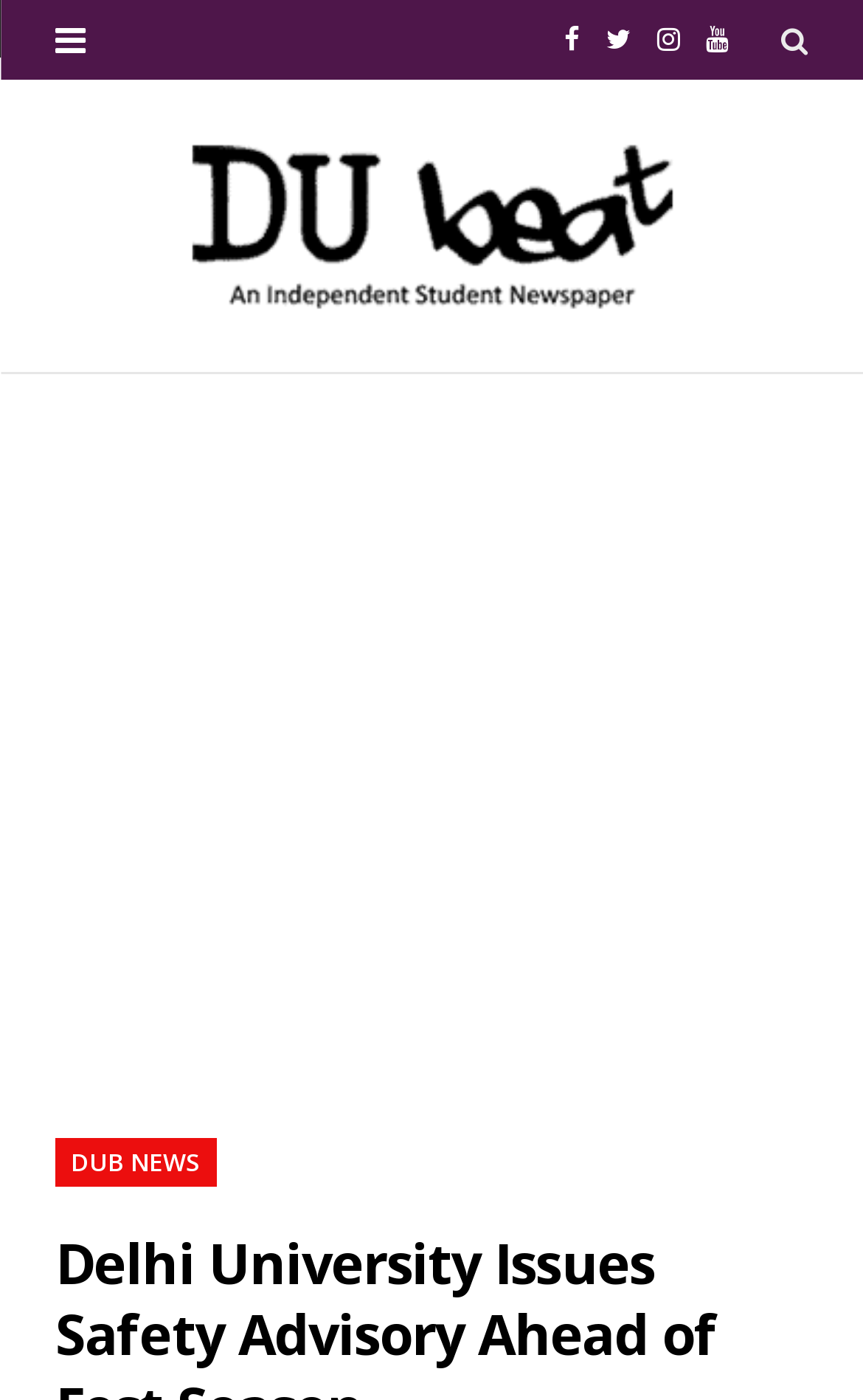What is the purpose of the iframe element?
Please elaborate on the answer to the question with detailed information.

The answer can be found by looking at the iframe element with the text 'Advertisement' which is located in the middle of the webpage, indicating that its purpose is to display an advertisement.